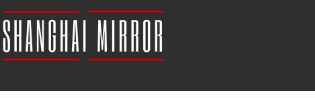Describe all significant details and elements found in the image.

The image features the logo of "Shanghai Mirror," a publication known for its focus on news and insights. The logo's design employs bold typography with the words "SHANGHAI" and "MIRROR" prominently displayed, enhancing its visibility and impact. The sleek, modern aesthetic captures the essence of contemporary media, reflecting the publication's commitment to delivering relevant information. The logo is set against a dark background, which helps to highlight the white lettering, ensuring that it stands out effectively to viewers.